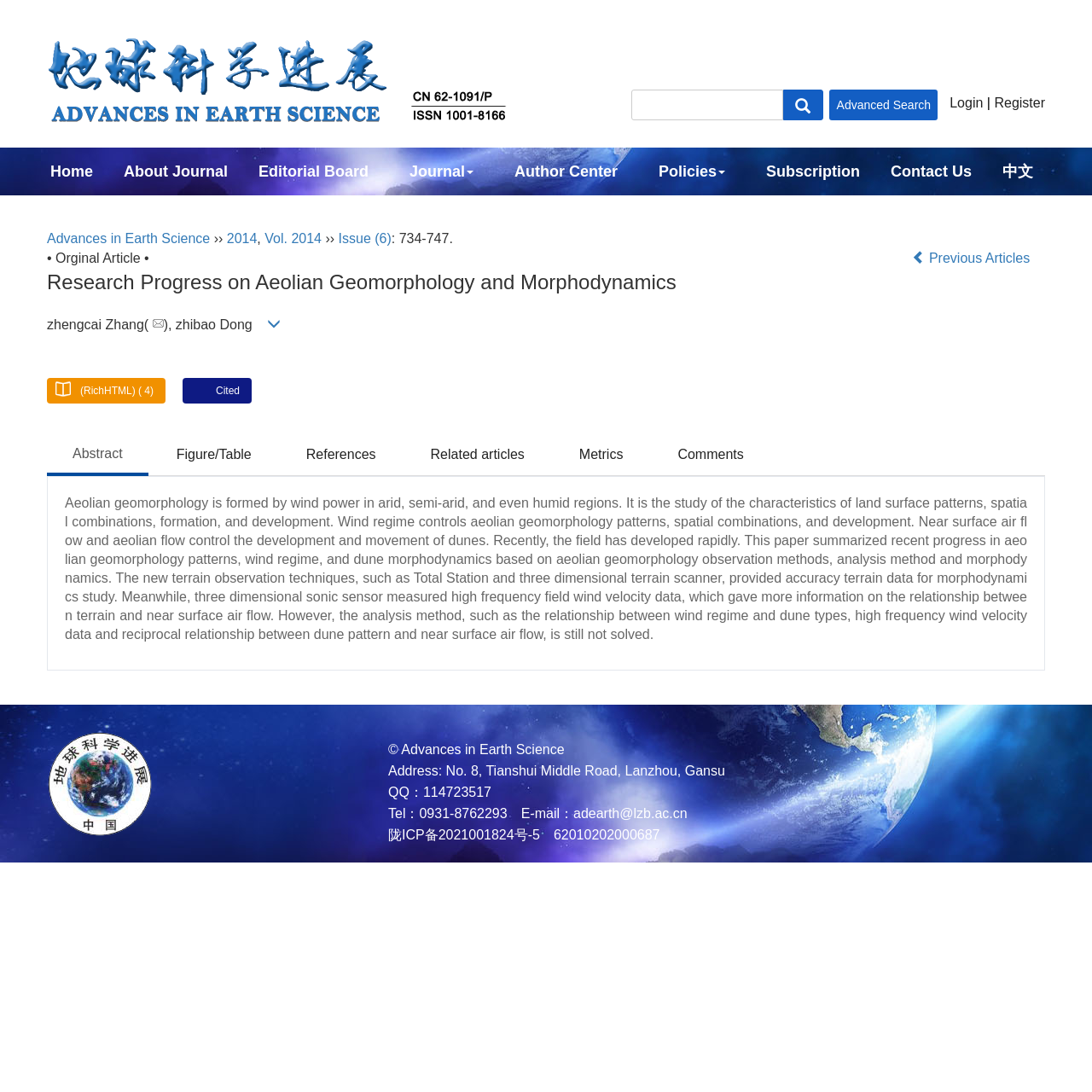What is the topic of the article?
Based on the screenshot, respond with a single word or phrase.

Aeolian geomorphology